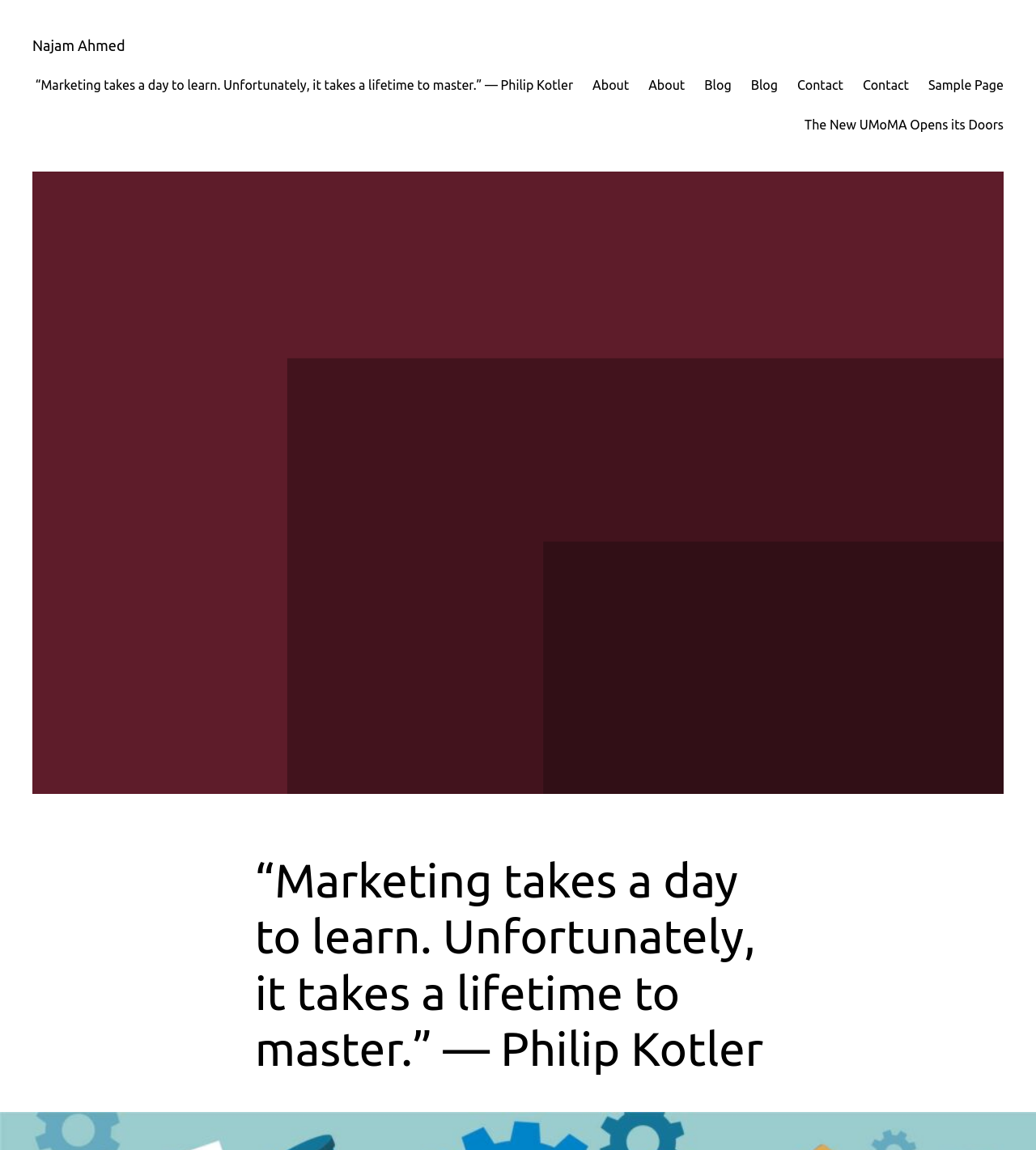What is the topic of the webpage?
Please answer the question as detailed as possible based on the image.

The webpage is related to digital marketing, as indicated by the meta description 'Najam Ahmed – In the world of Digital Marketing'. The quote from Philip Kotler also suggests that the webpage is related to marketing.